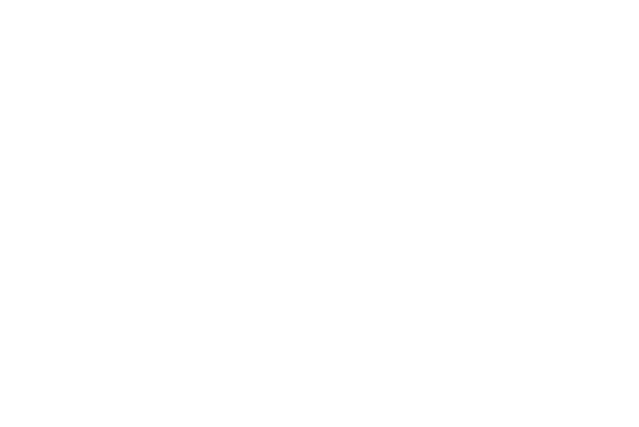Generate a comprehensive description of the image.

The image, titled "Case0511_03," likely represents a design or architectural rendering linked to a project in Chongqing, China. It is part of a comprehensive urban design initiative that integrates a high-speed railway station with a mixed-use development, encompassing roads, underground connections, and public spaces. This project is characterized by its innovative approach to blending functionality with aesthetic appeal, showcasing modern architecture inspired by themes of fluid dynamics, akin to the movement of high-speed trains. The intricate design features a prominent long-span roof over the main departure waiting hall, providing a vibrant view of trains arriving and departing. Additionally, the striking twin towers, along with elegant residential buildings facing a park, underline the project’s status as a landmark development in the region. The overall vision reflects a commitment to enhancing urban life while celebrating the advancements of China’s high-speed rail network.